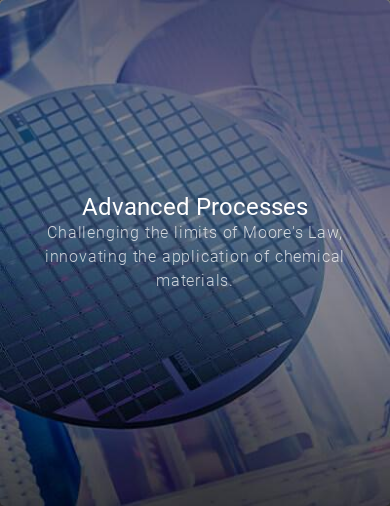What is the main theme of the image?
Utilize the information in the image to give a detailed answer to the question.

The caption describes the image as showcasing a vibrant and modern representation of semiconductor manufacturing, specifically highlighting 'Advanced Processes', which suggests that the main theme of the image is semiconductor manufacturing.